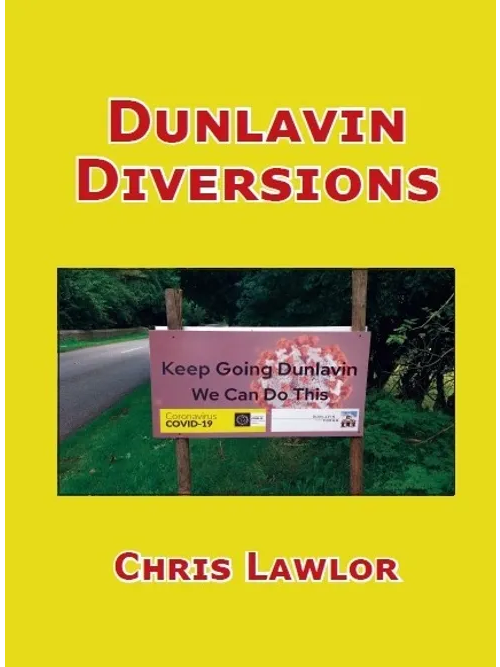What is the context of the supportive message?
Please give a detailed answer to the question using the information shown in the image.

The caption explains that the supportive message 'Keep Going Dunlavin We Can Do This' conveys encouragement and community spirit amidst challenging times, specifically in the context of navigating the challenges posed by the COVID-19 pandemic.